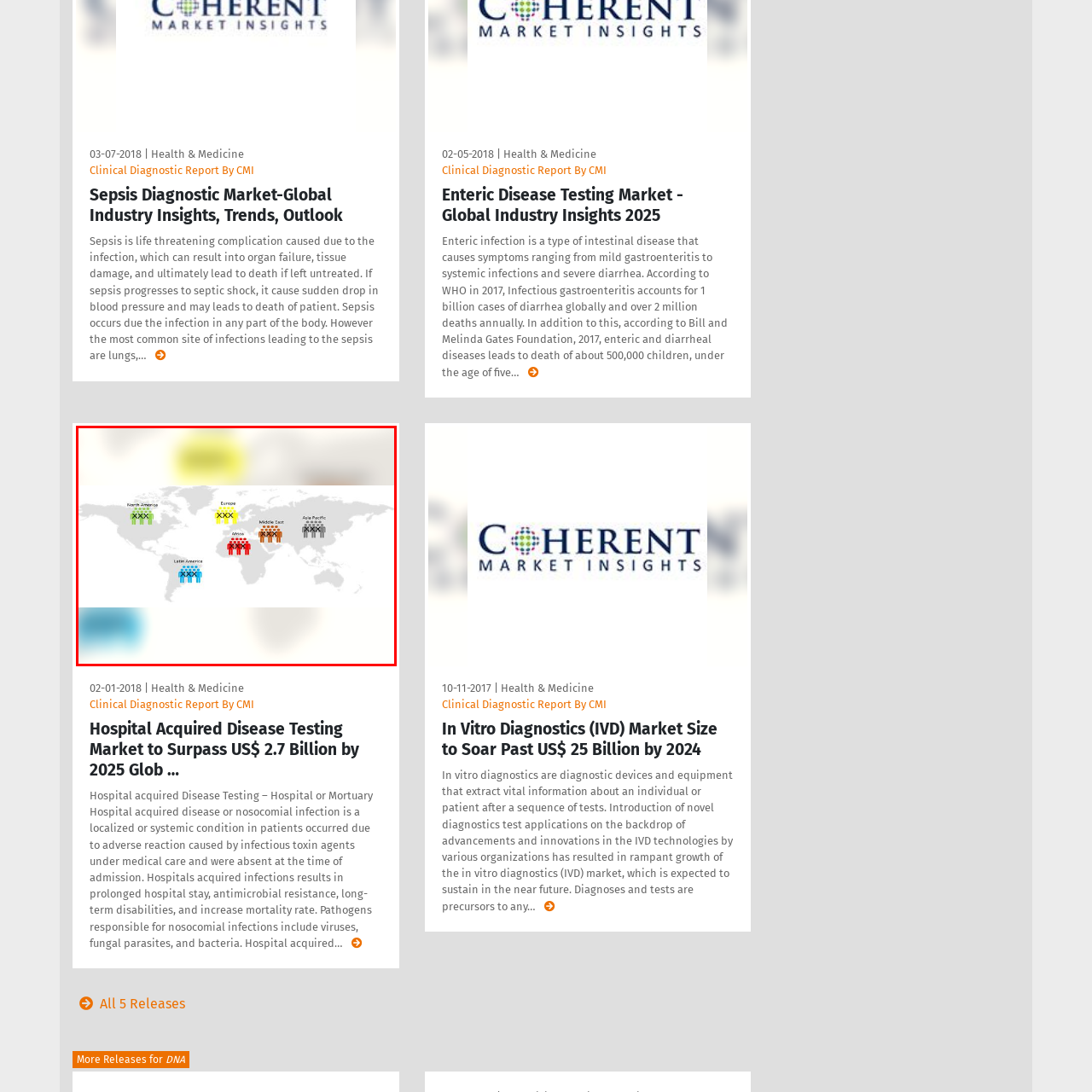Look at the image enclosed within the red outline and answer the question with a single word or phrase:
What do the varied colors on the map represent?

Population statistics or market insights